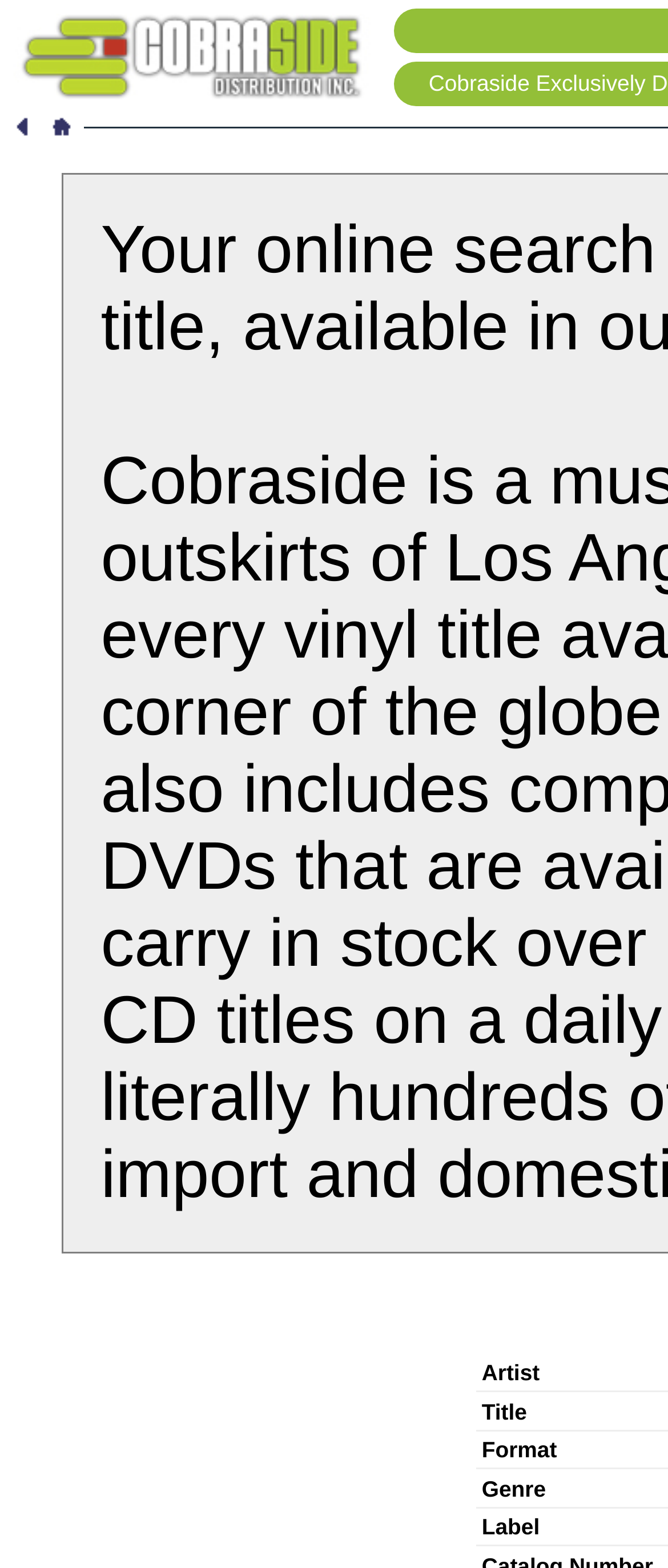Please determine the bounding box coordinates for the element with the description: "alt="Cobraside Distribution Inc." title="https://www.cobraside.com"".

[0.0, 0.051, 0.577, 0.067]